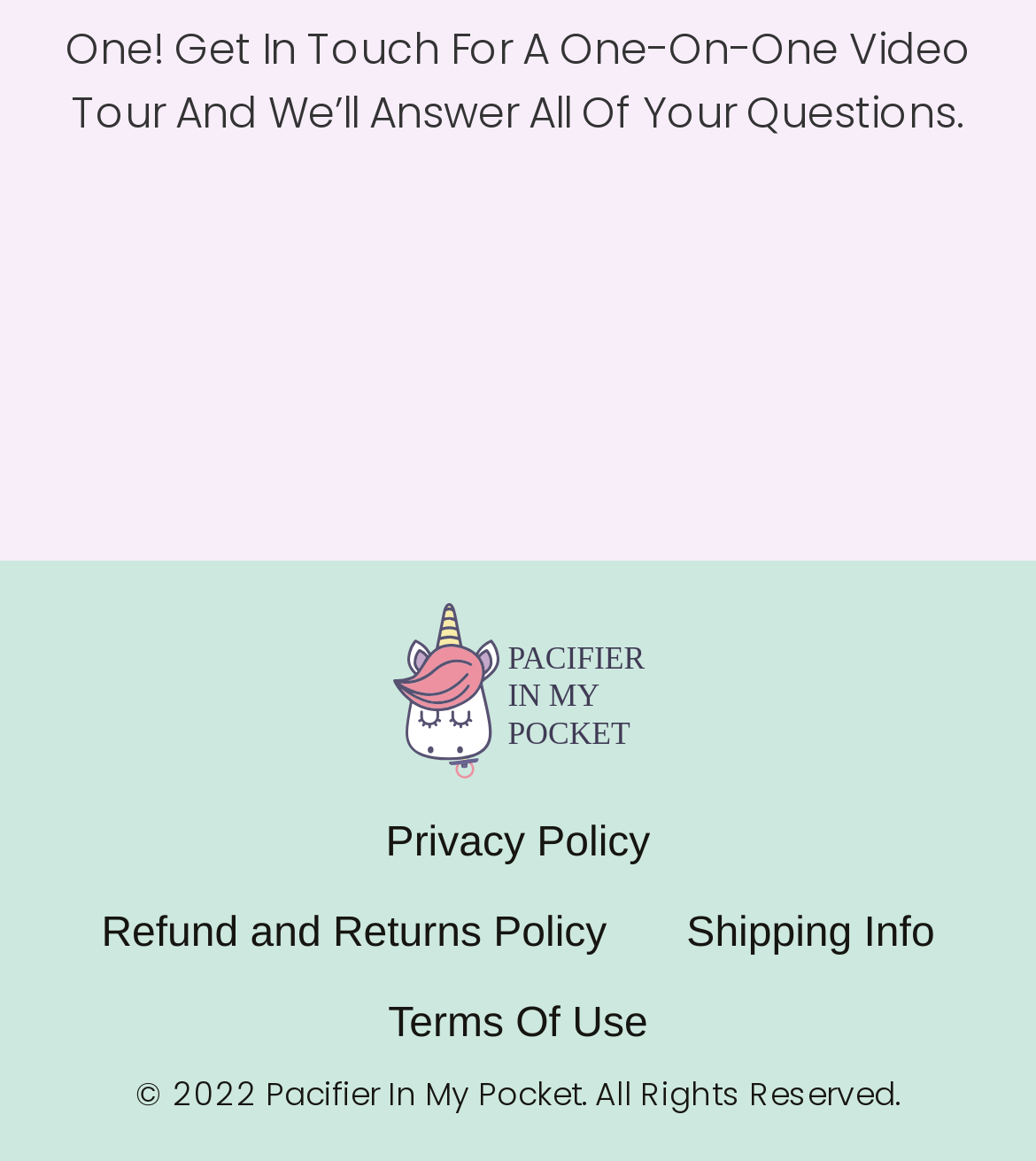Please specify the bounding box coordinates in the format (top-left x, top-left y, bottom-right x, bottom-right y), with values ranging from 0 to 1. Identify the bounding box for the UI component described as follows: #

None